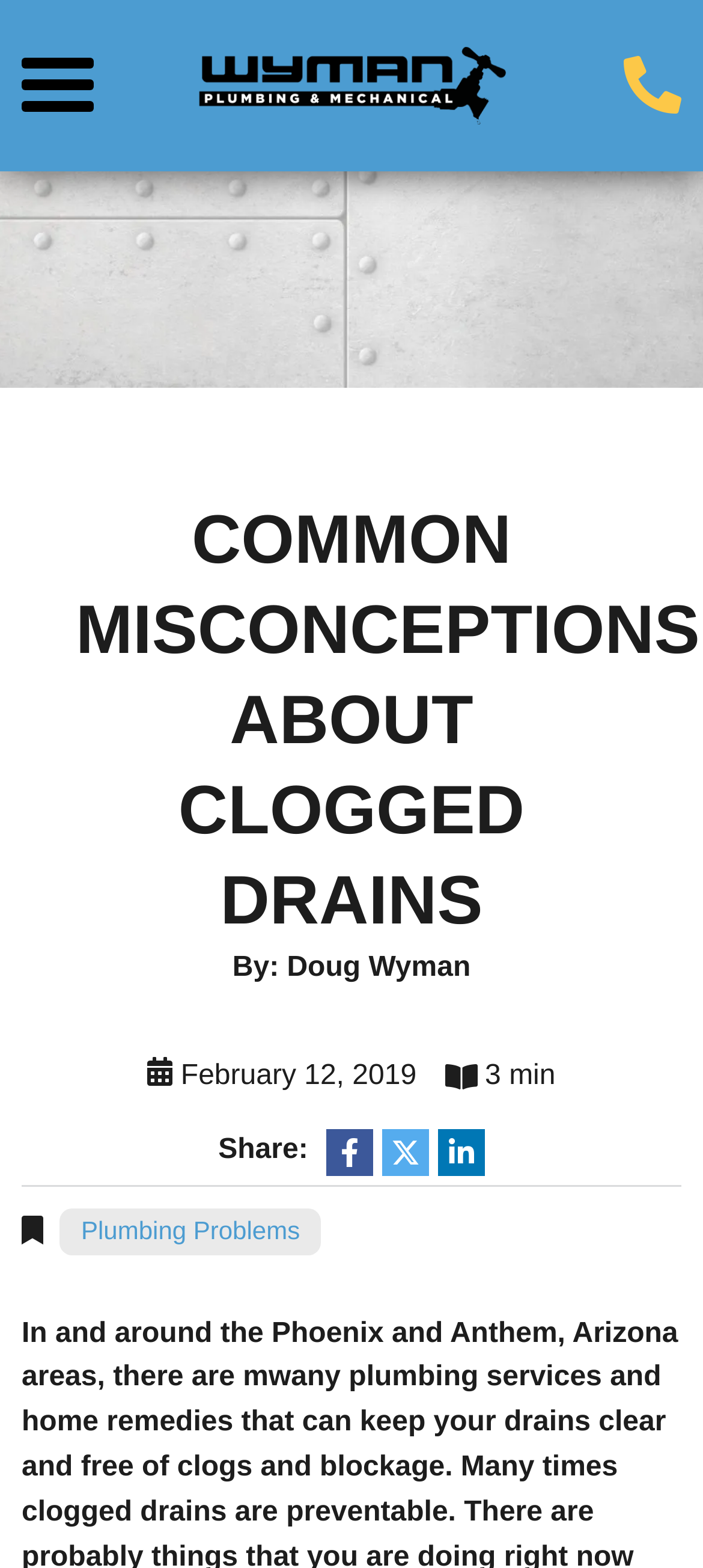Explain the contents of the webpage comprehensively.

The webpage appears to be a blog post titled "Common Misconceptions About Clogged Drains" from Wyman Plumbing & Mechanical. At the top left of the page, there is a logo of Wyman Plumbing & Mechanical, which is an image with a link. On the top right, there is a set of three social media icons, each with a link.

Below the logo, there is a main heading that spans almost the entire width of the page, stating the title of the blog post. Underneath the heading, there is a byline "By: Doug Wyman" and a publication date "February 12, 2019" on the left side, and a reading time "3 min" on the right side.

Further down, there is a "Share:" label with three social media links next to it. Below this section, there is a link to "Plumbing Problems" on the left side of the page. The rest of the page likely contains the blog post content, but the details are not provided in the accessibility tree.